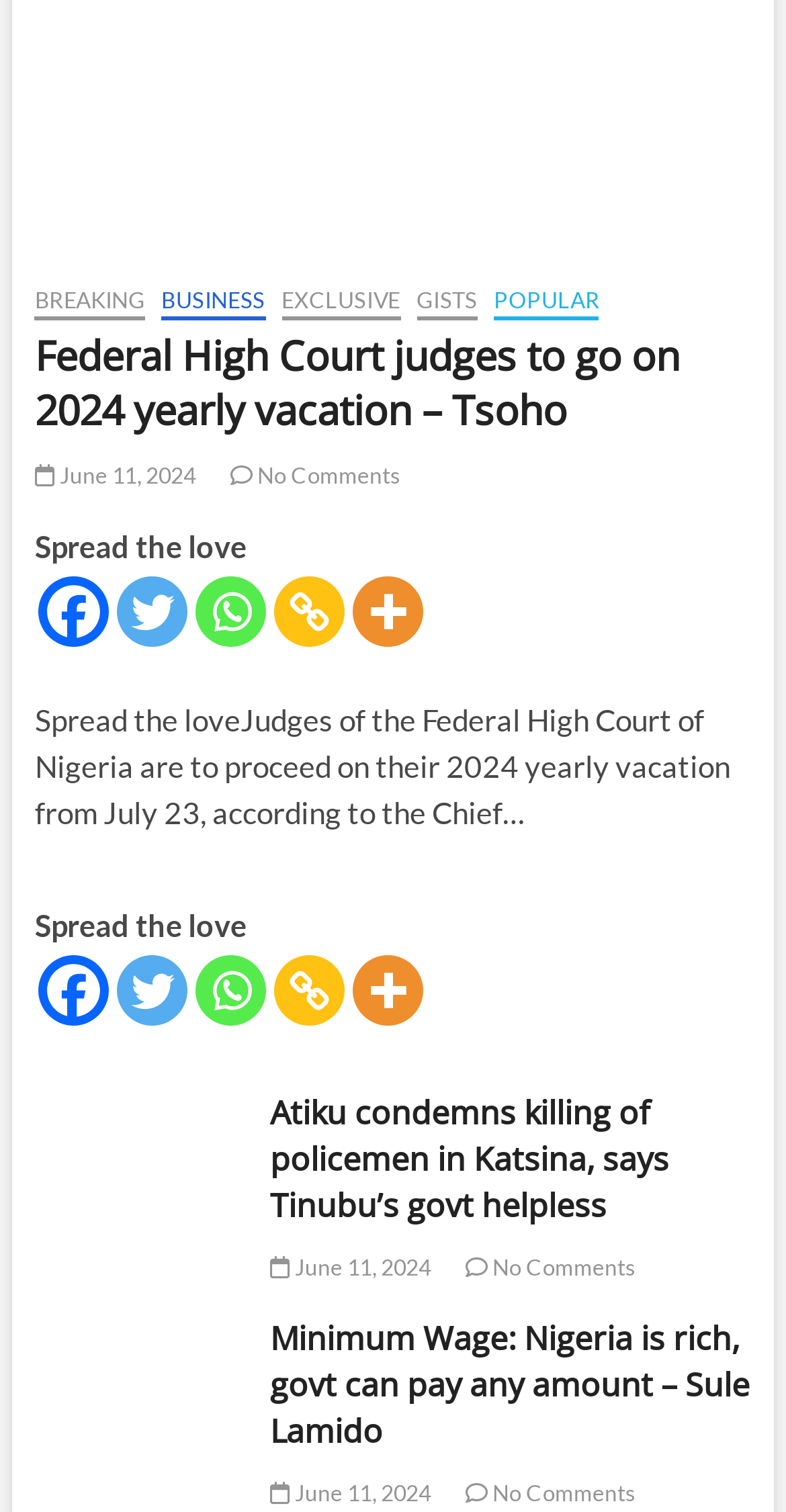Give the bounding box coordinates for the element described as: "title="More"".

[0.449, 0.382, 0.539, 0.428]